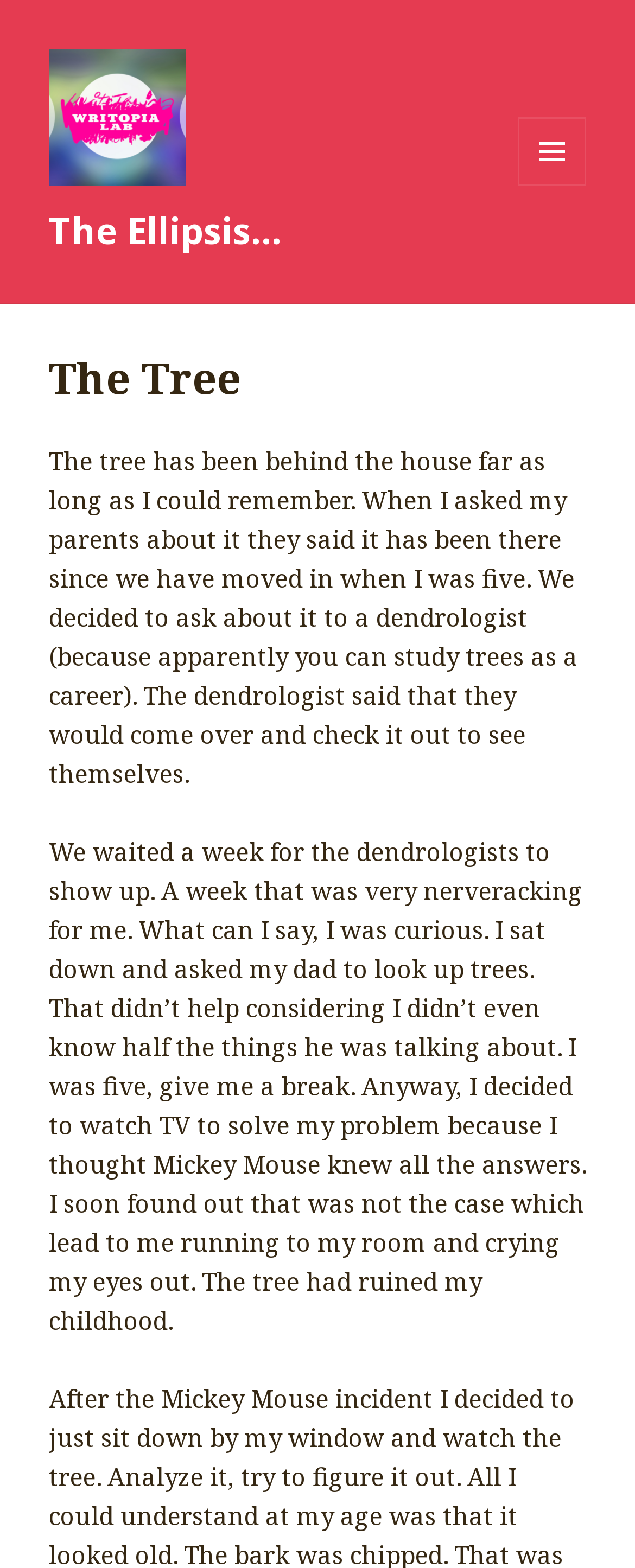Please answer the following query using a single word or phrase: 
What is the tree behind?

the house